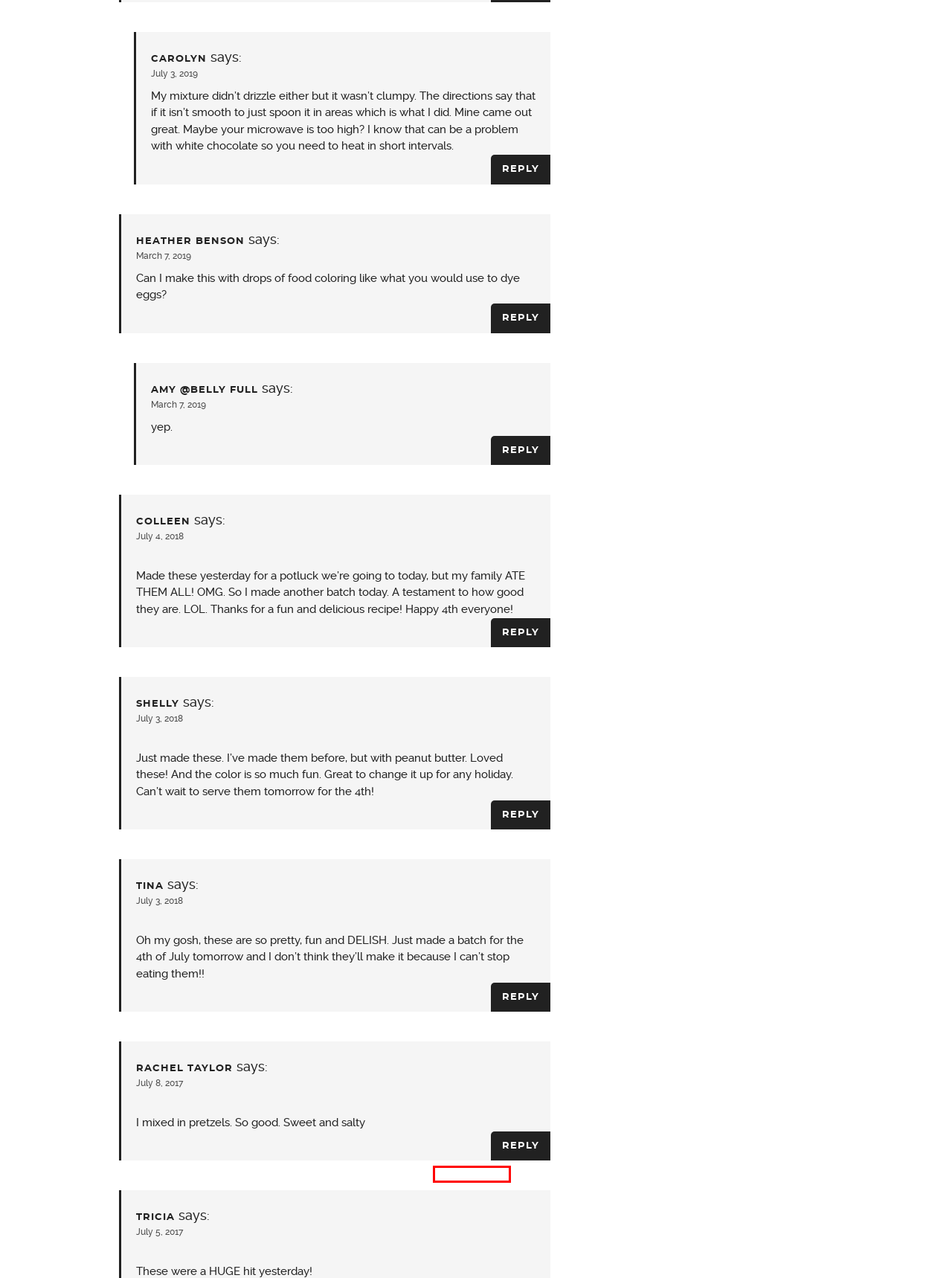Using the screenshot of a webpage with a red bounding box, pick the webpage description that most accurately represents the new webpage after the element inside the red box is clicked. Here are the candidates:
A. Easy Italian Recipes - Belly Full
B. Easy Asian and Asian-Inspired Recipes - Belly Full
C. Easy Beef Recipes - Belly Full
D. Accessibility - Belly Full
E. Easy Middle Eastern Recipes - Belly Full
F. Easy Chicken Recipes - Belly Full
G. Mexican and Tex-Mex Recipes - Belly Full
H. Easy Soups and Stew Recipes - Belly Full

E